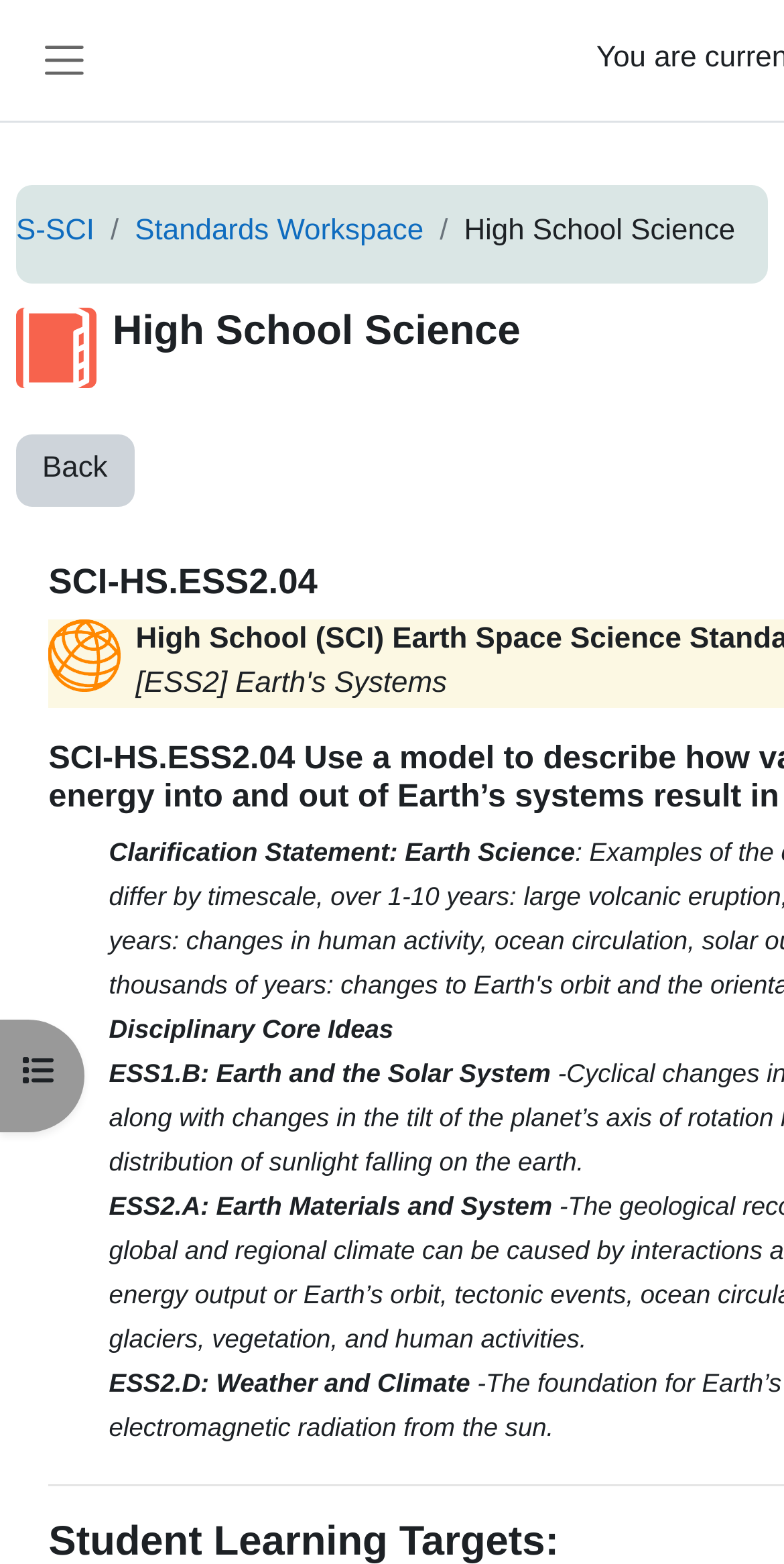Extract the heading text from the webpage.

High School Science